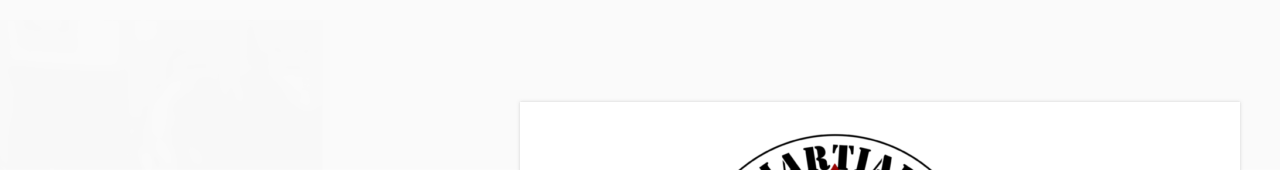What does the KSA Martial Academy logo convey?
Give a detailed and exhaustive answer to the question.

According to the caption, the logo's design conveys a sense of strength and community, which aligns with the academy's mission to provide a supportive environment for students of all backgrounds.